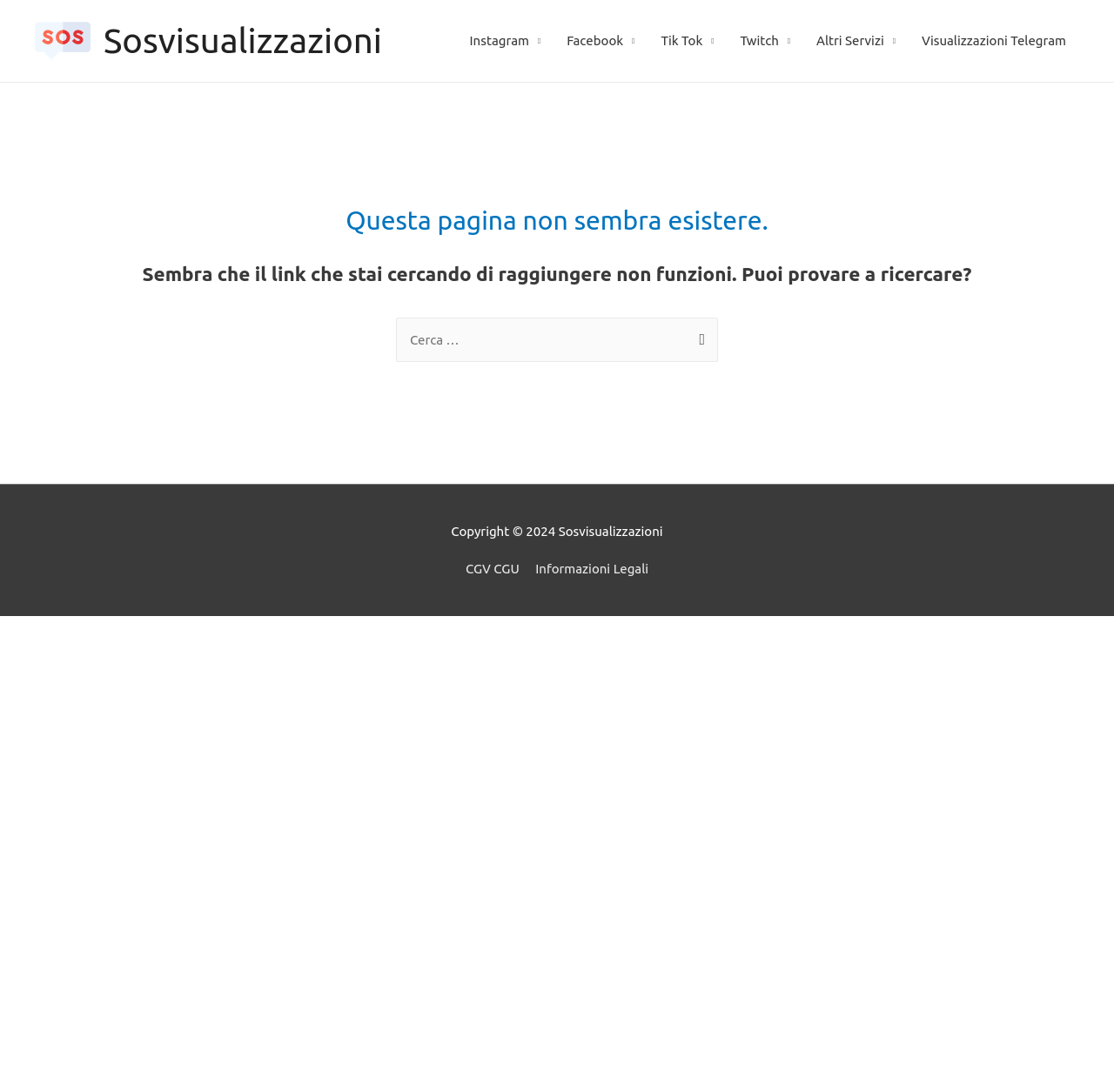Locate the bounding box coordinates of the element that needs to be clicked to carry out the instruction: "Check Instagram". The coordinates should be given as four float numbers ranging from 0 to 1, i.e., [left, top, right, bottom].

[0.41, 0.014, 0.497, 0.061]